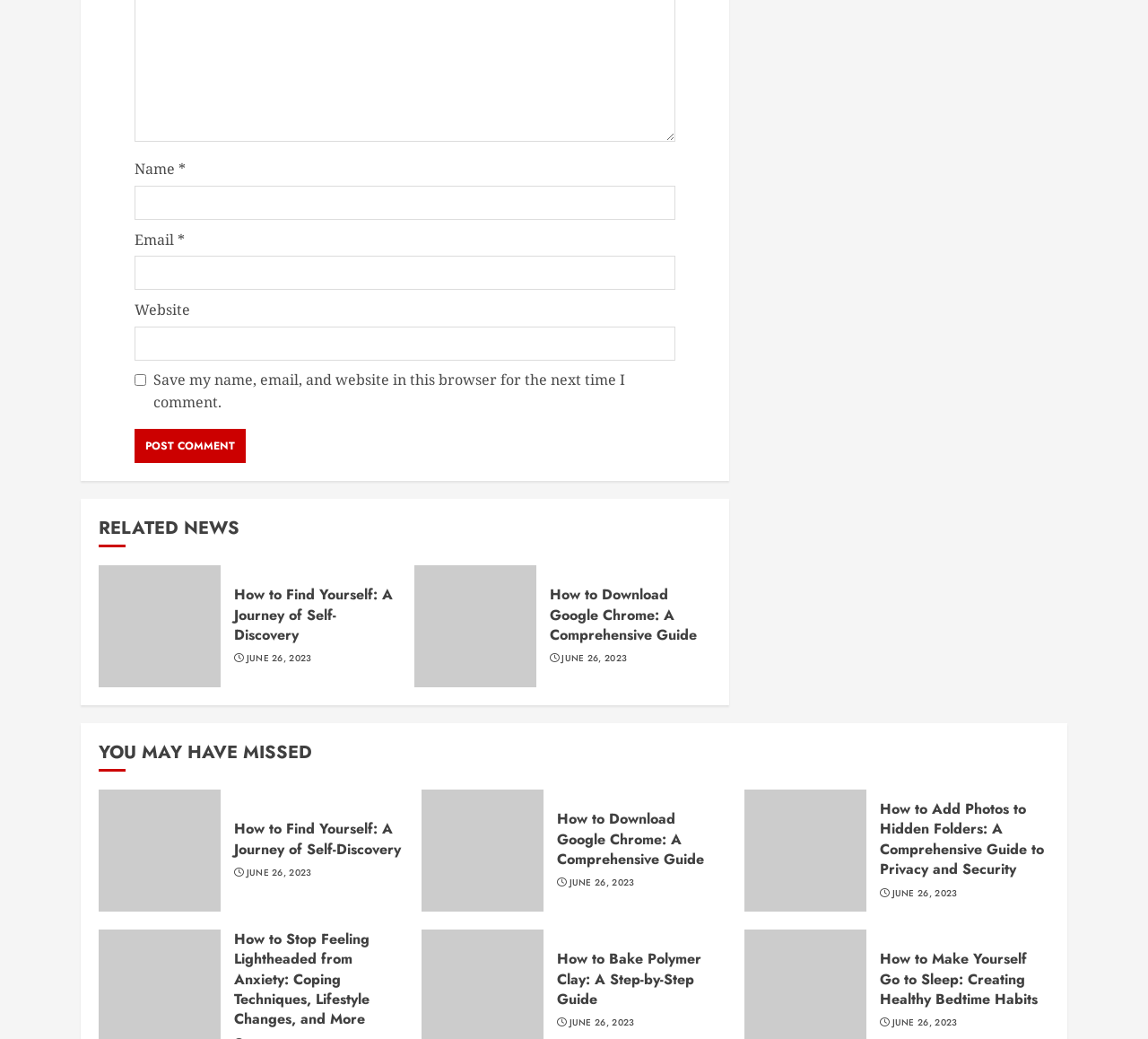Find the bounding box coordinates of the element to click in order to complete the given instruction: "Click the 'Post Comment' button."

[0.117, 0.413, 0.214, 0.446]